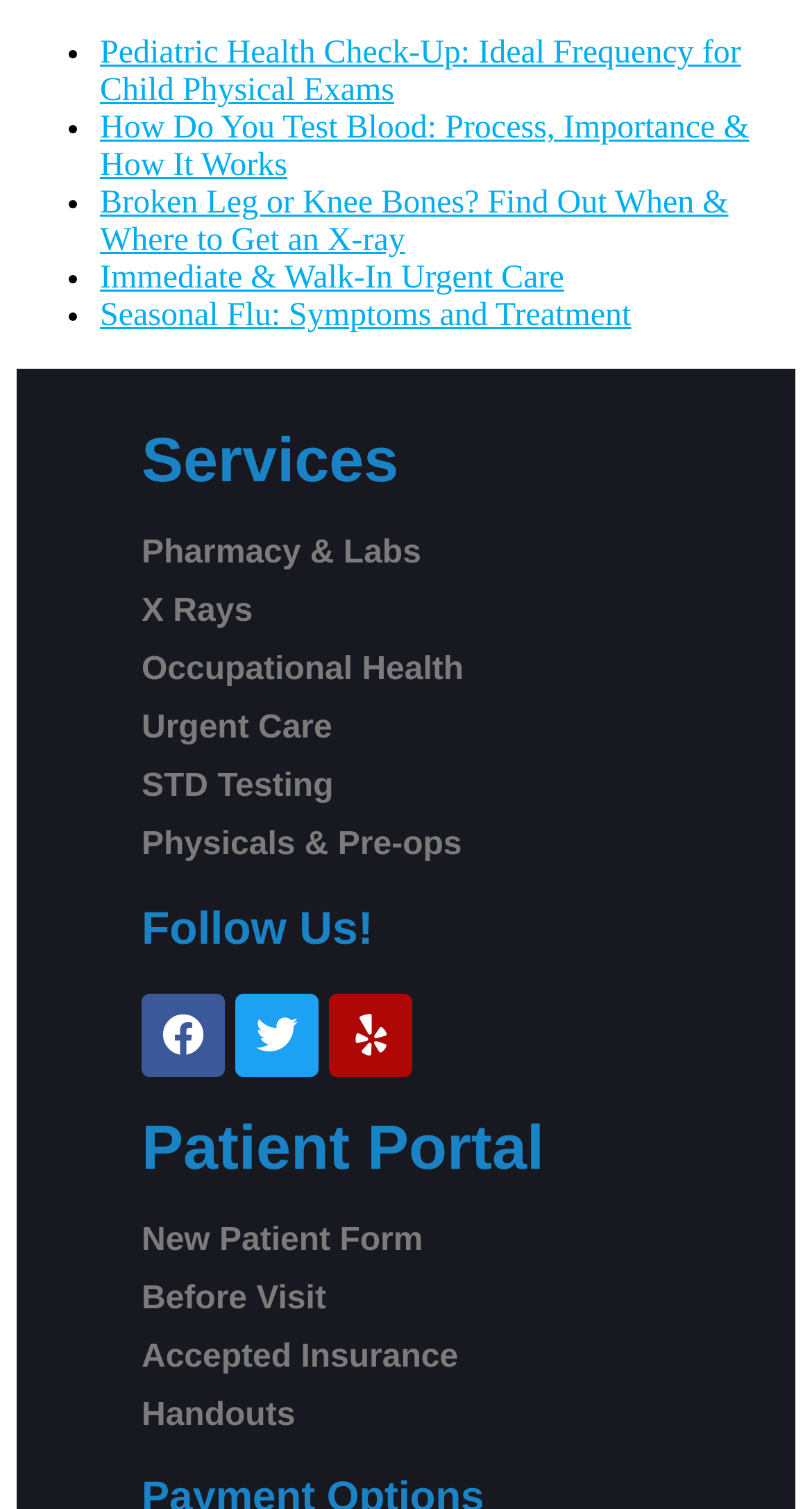How many links are under the 'Services' heading?
Please provide a comprehensive and detailed answer to the question.

I counted the links under the 'Services' heading, which are 'Services', 'Pharmacy & Labs', 'X Rays', 'Urgent Care', 'STD Testing', 'Physicals & Pre-ops', and 'Occupational Health'. There are 7 links in total.